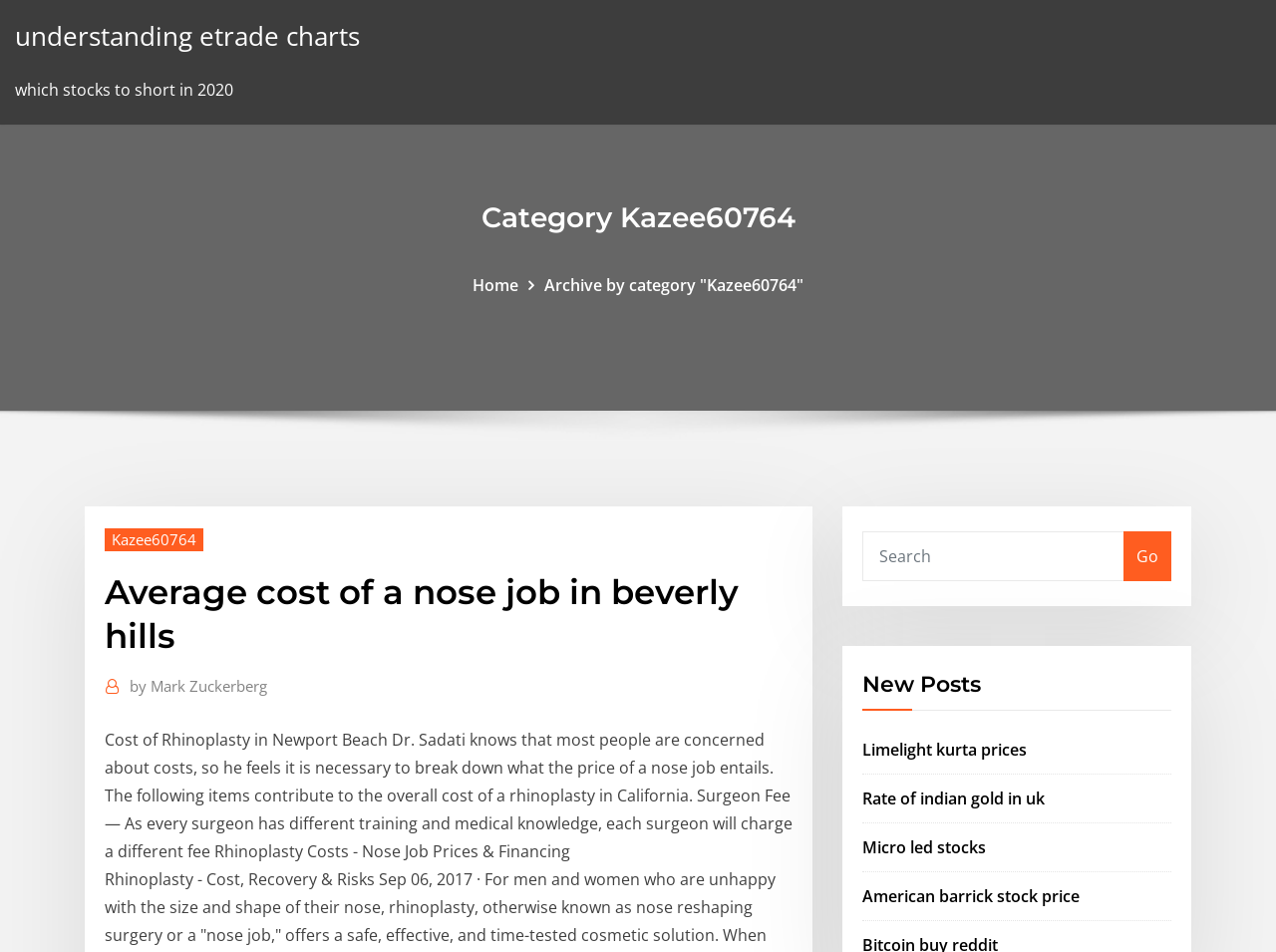Determine the bounding box of the UI component based on this description: "Home". The bounding box coordinates should be four float values between 0 and 1, i.e., [left, top, right, bottom].

[0.37, 0.288, 0.406, 0.311]